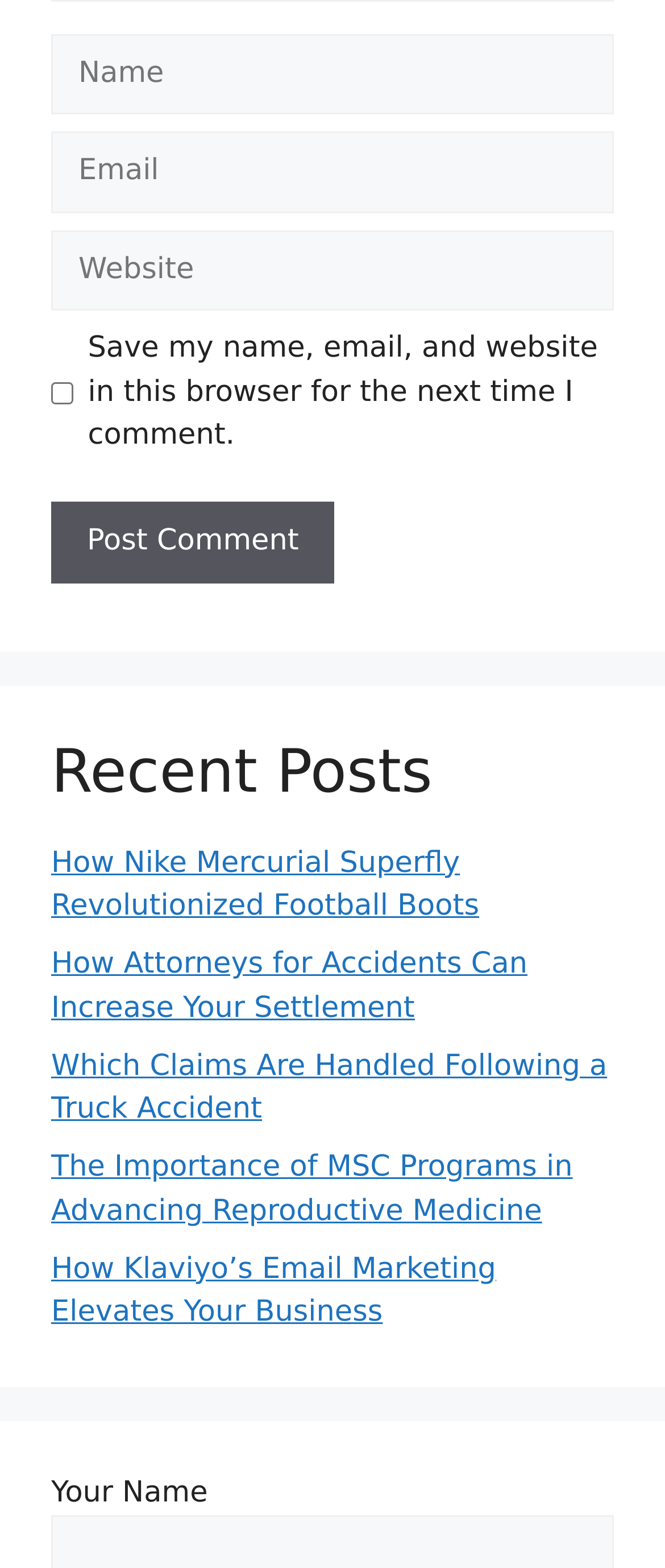What is the label of the checkbox?
Refer to the image and answer the question using a single word or phrase.

Save my name, email, and website in this browser for the next time I comment.